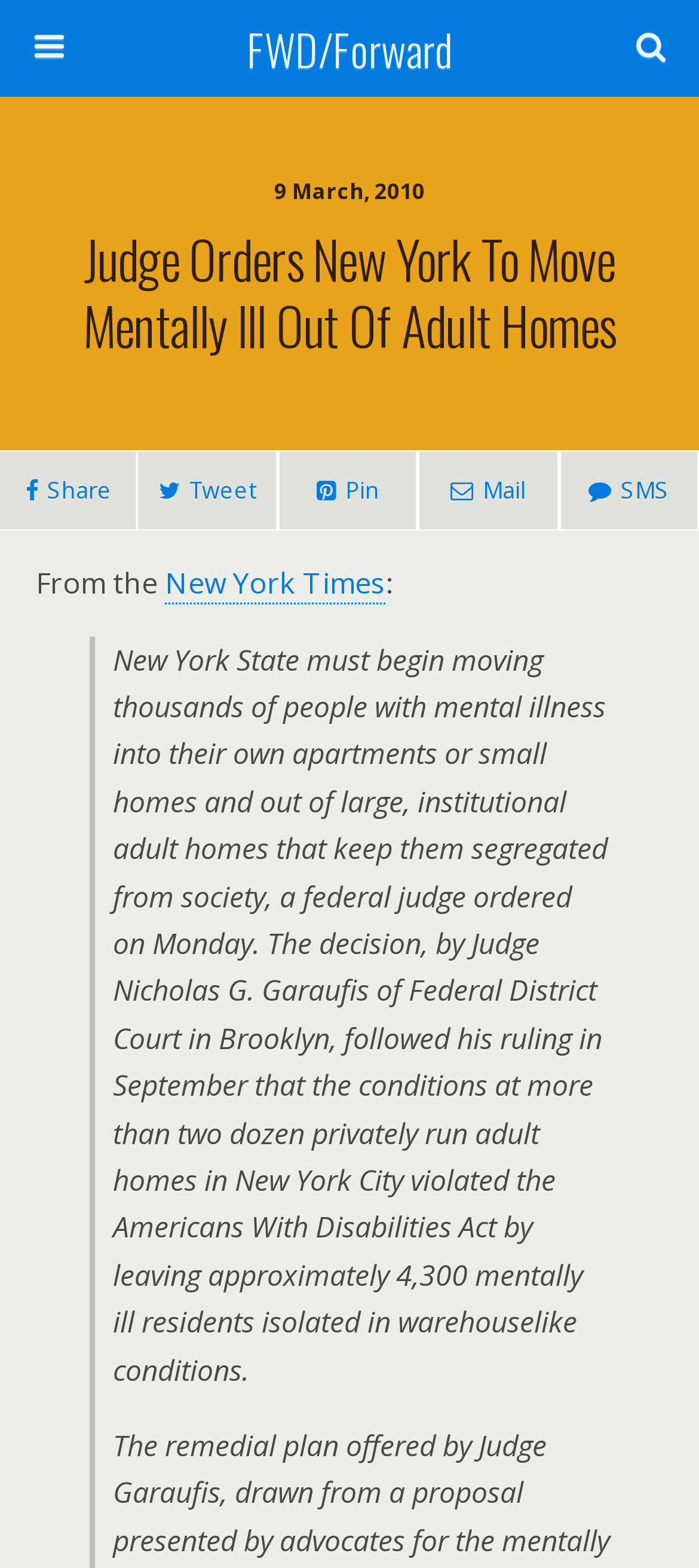Determine the bounding box coordinates for the UI element with the following description: "name="s" placeholder="Search this website…"". The coordinates should be four float numbers between 0 and 1, represented as [left, top, right, bottom].

[0.051, 0.067, 0.754, 0.098]